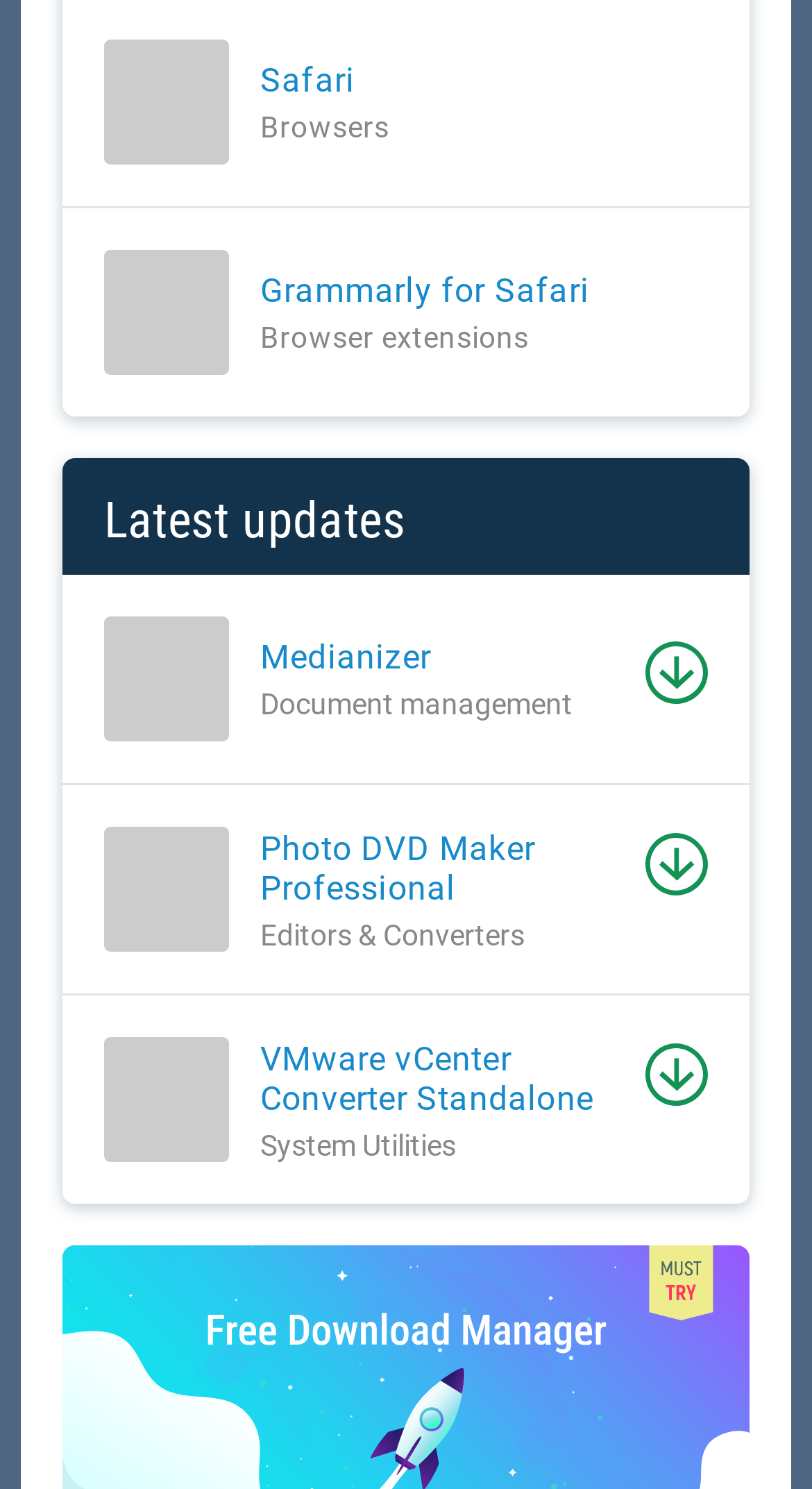What is the category of Photo DVD Maker Professional?
Provide a fully detailed and comprehensive answer to the question.

The link 'Photo DVD Maker Professional' is located below the text 'Editors & Converters', indicating that this software belongs to the category of Editors & Converters.